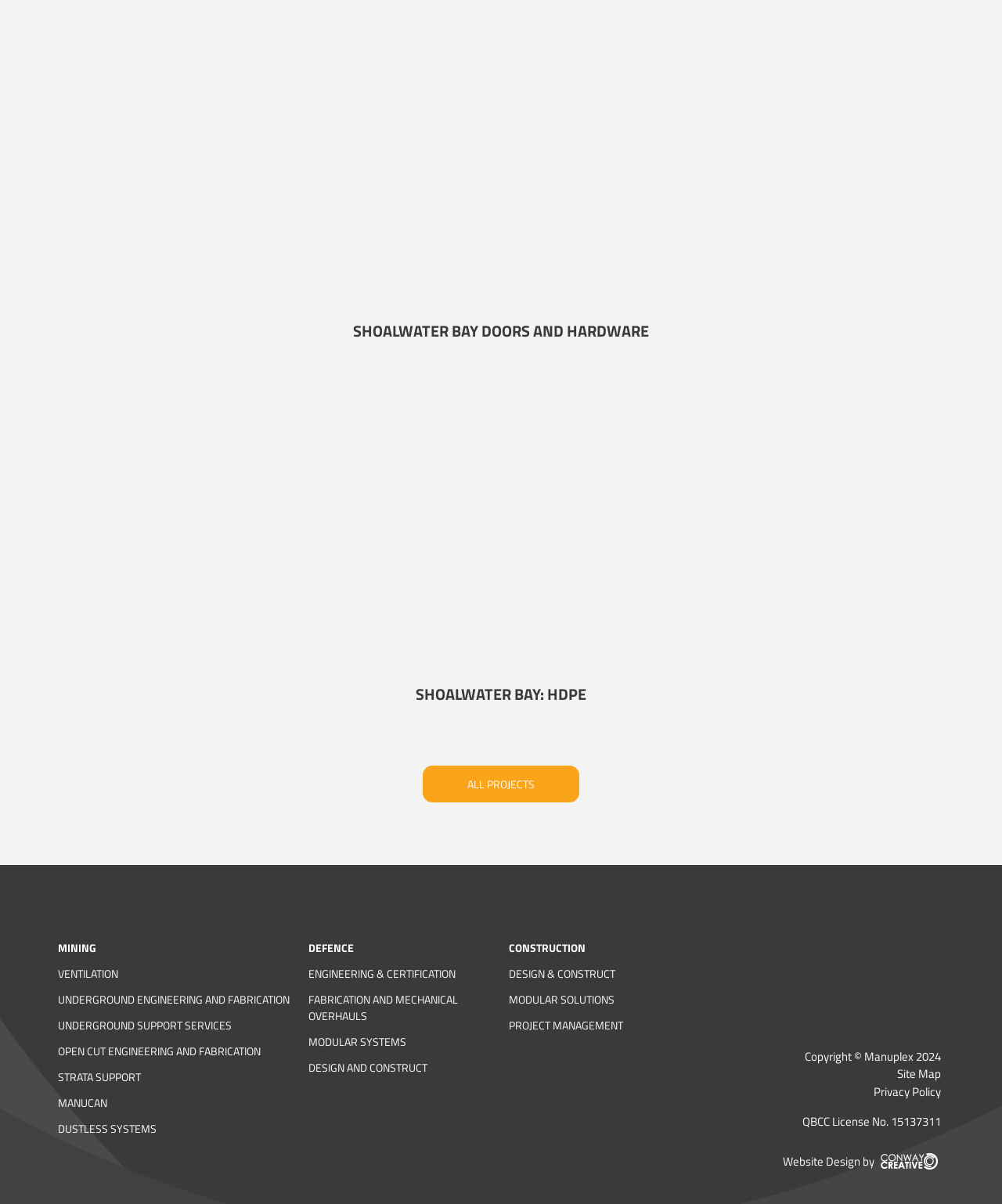Pinpoint the bounding box coordinates of the area that must be clicked to complete this instruction: "Visit ALL PROJECTS".

[0.422, 0.636, 0.578, 0.666]